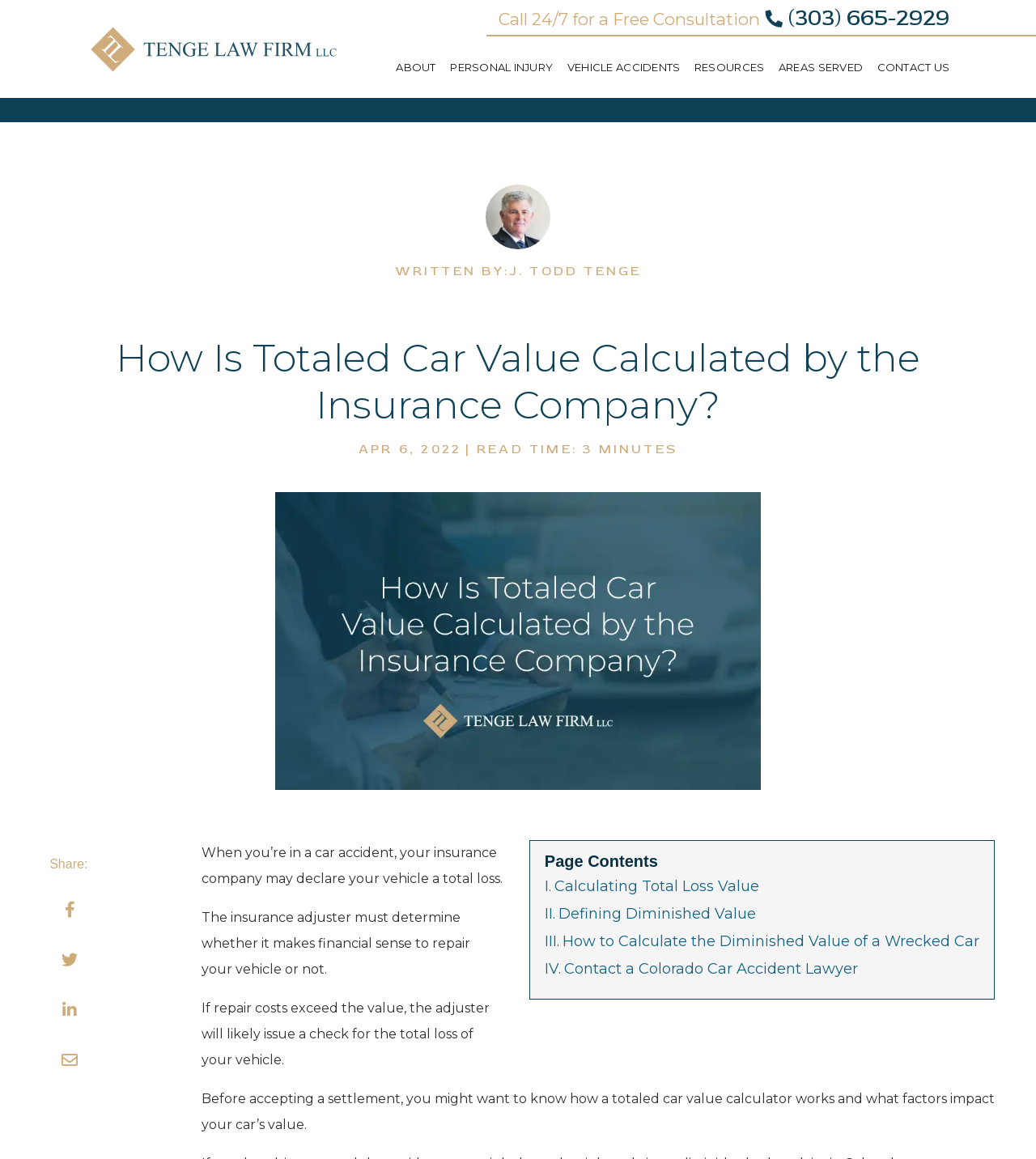Please reply to the following question using a single word or phrase: 
What is the phone number for a free consultation?

(303) 665-2929